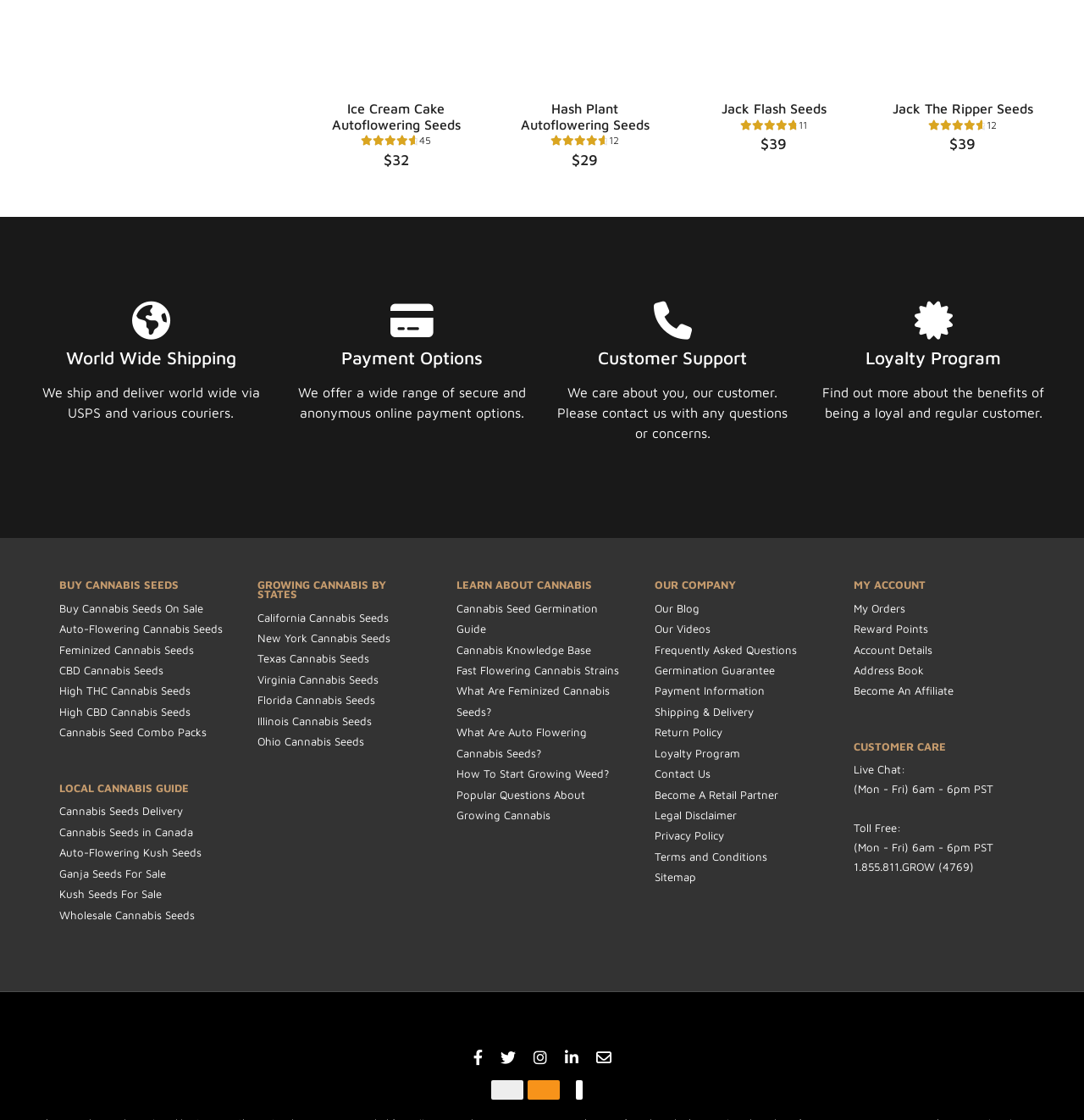Locate the bounding box coordinates of the element that should be clicked to execute the following instruction: "contribute to the website".

None